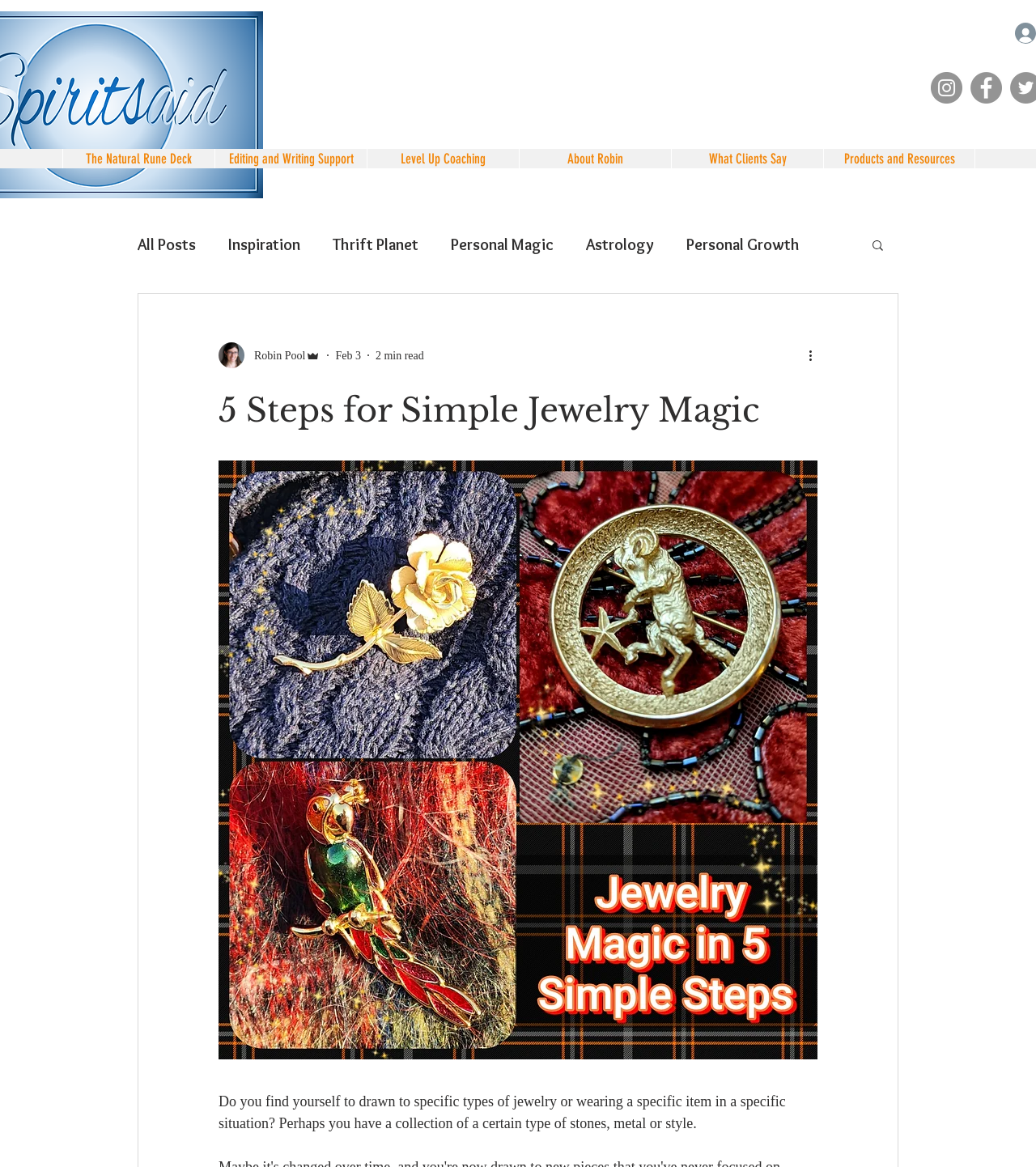Highlight the bounding box of the UI element that corresponds to this description: "About Robin".

[0.501, 0.128, 0.648, 0.145]